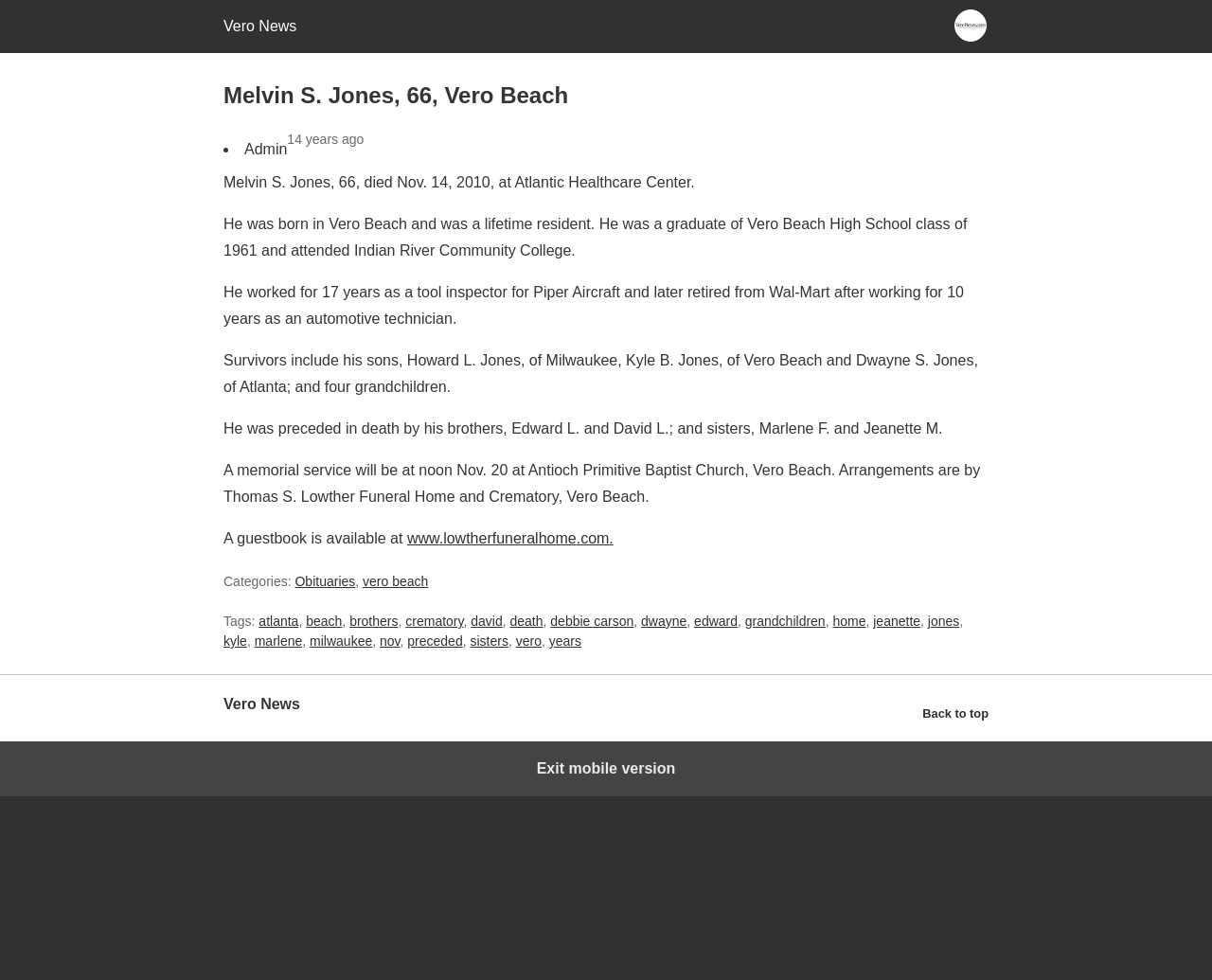Provide the bounding box coordinates of the HTML element described by the text: "Back to top".

[0.761, 0.716, 0.816, 0.741]